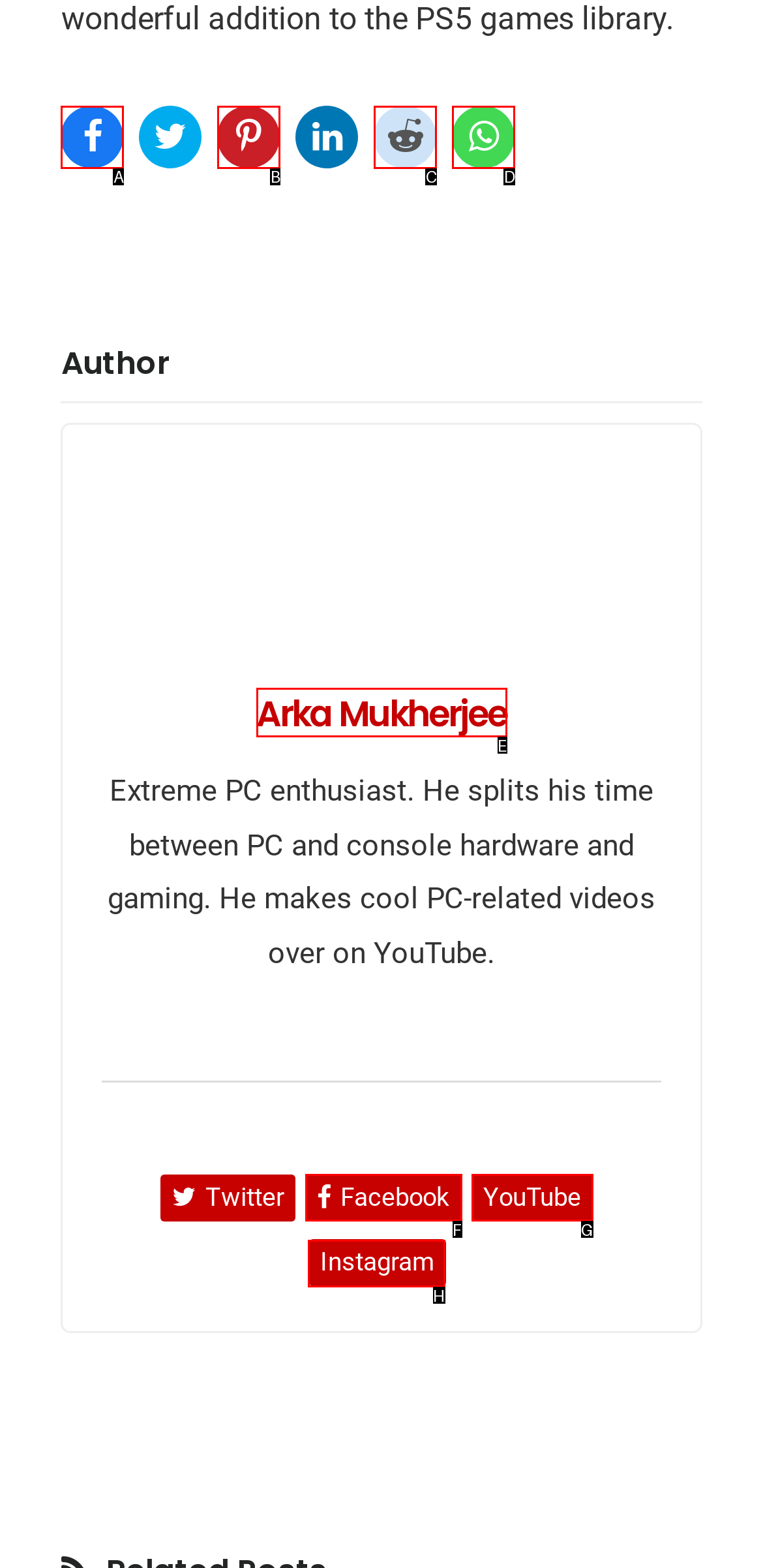Determine the right option to click to perform this task: Explore Instagram profile
Answer with the correct letter from the given choices directly.

H